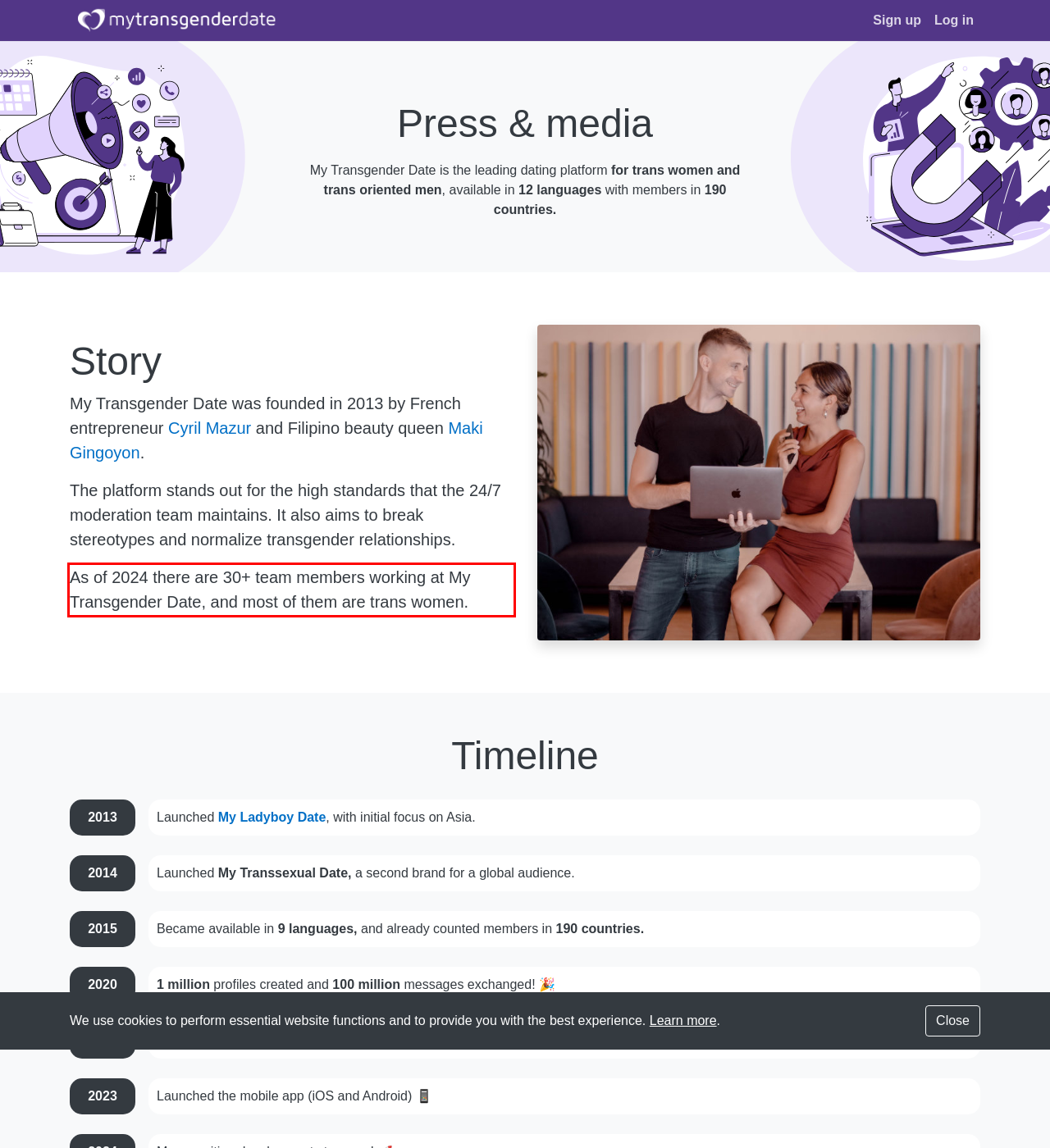Given a webpage screenshot with a red bounding box, perform OCR to read and deliver the text enclosed by the red bounding box.

As of 2024 there are 30+ team members working at My Transgender Date, and most of them are trans women.